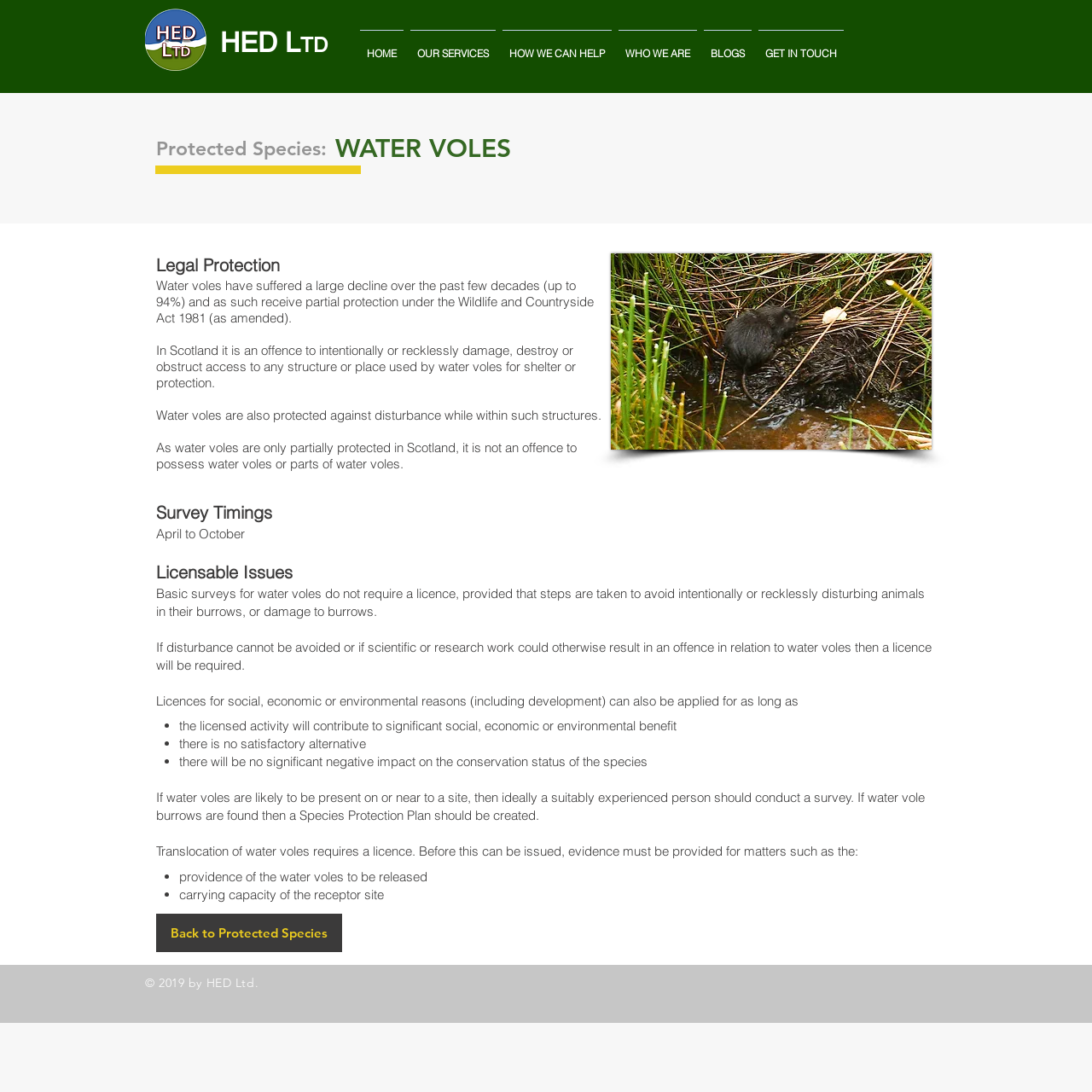What is the purpose of a Species Protection Plan?
From the image, respond with a single word or phrase.

For water vole burrows